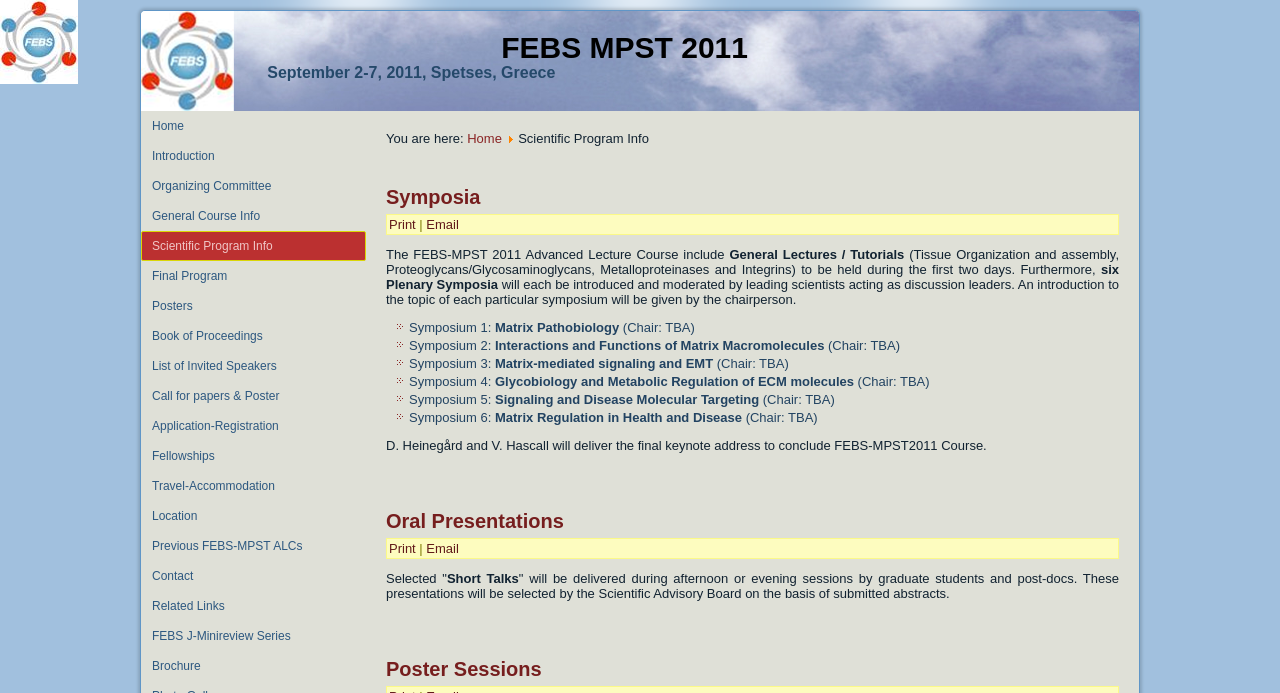Provide a short answer using a single word or phrase for the following question: 
What is the location of FEBS-MPST 2011?

Spetses, Greece